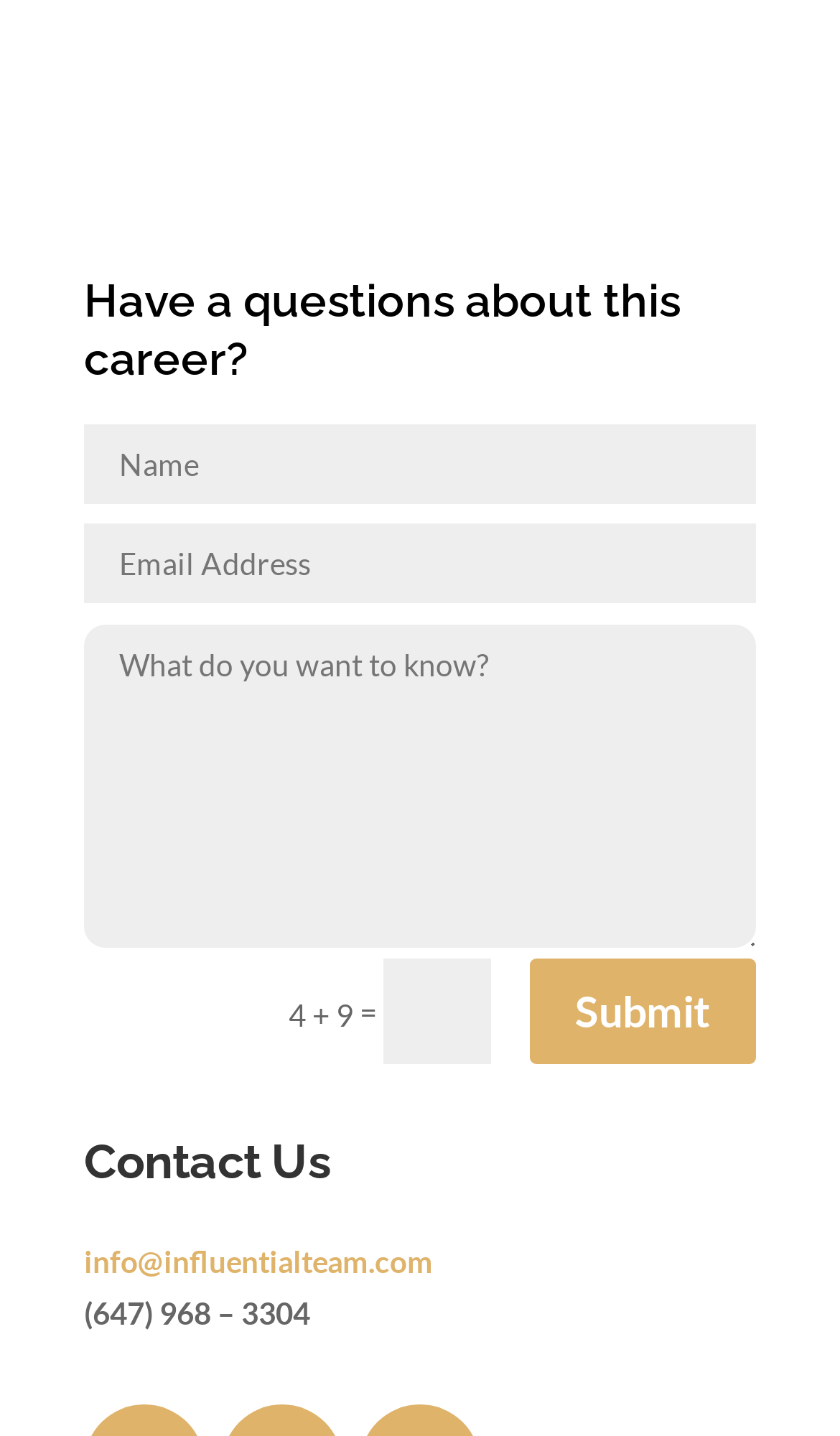Determine the bounding box coordinates (top-left x, top-left y, bottom-right x, bottom-right y) of the UI element described in the following text: Submit

[0.631, 0.667, 0.9, 0.74]